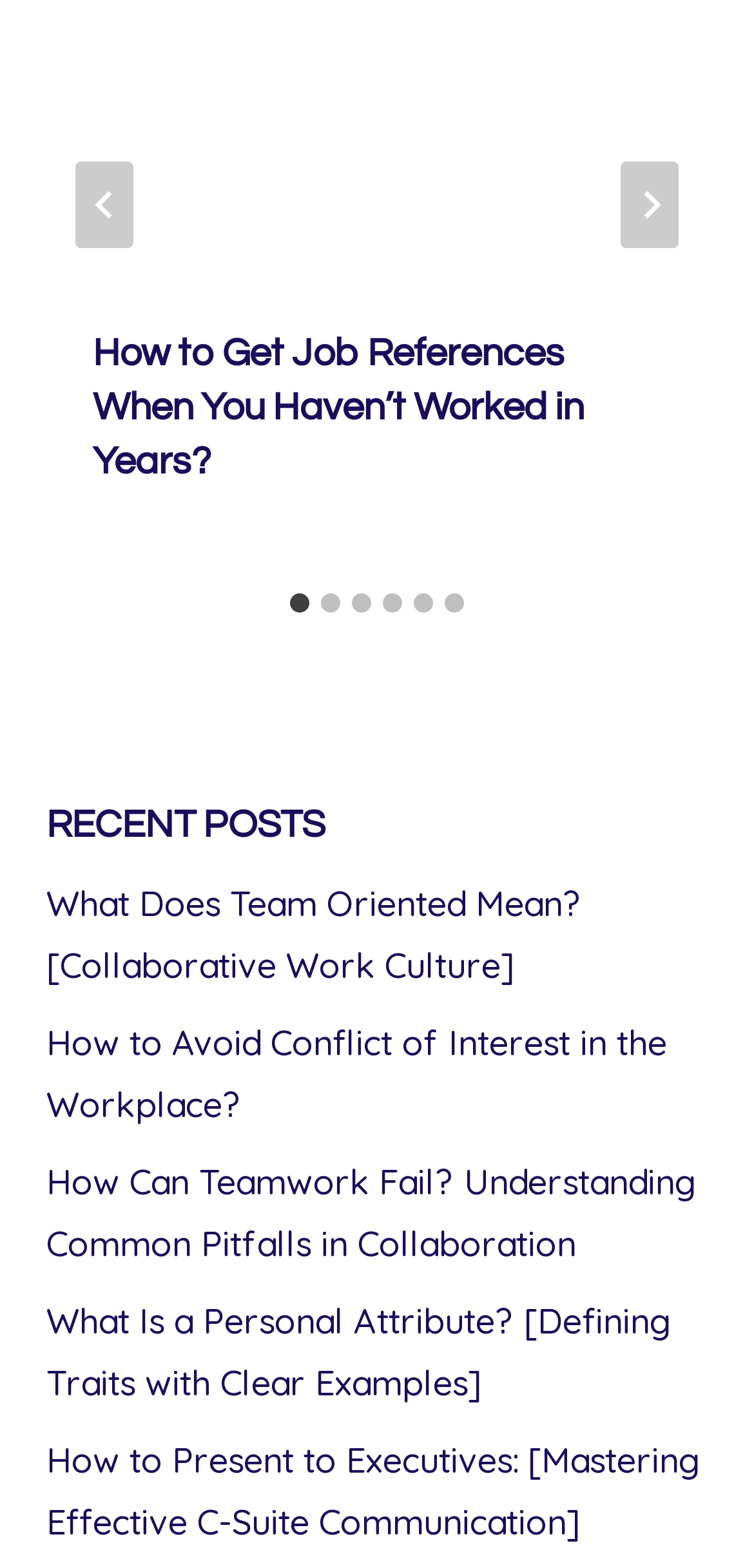What is the purpose of the 'Next' button?
Provide a comprehensive and detailed answer to the question.

I analyzed the button element with the text 'Next' and its bounding box coordinates, and found that it is likely to be a navigation button to move to the next slide, as it is located near the 'Go to last slide' button.